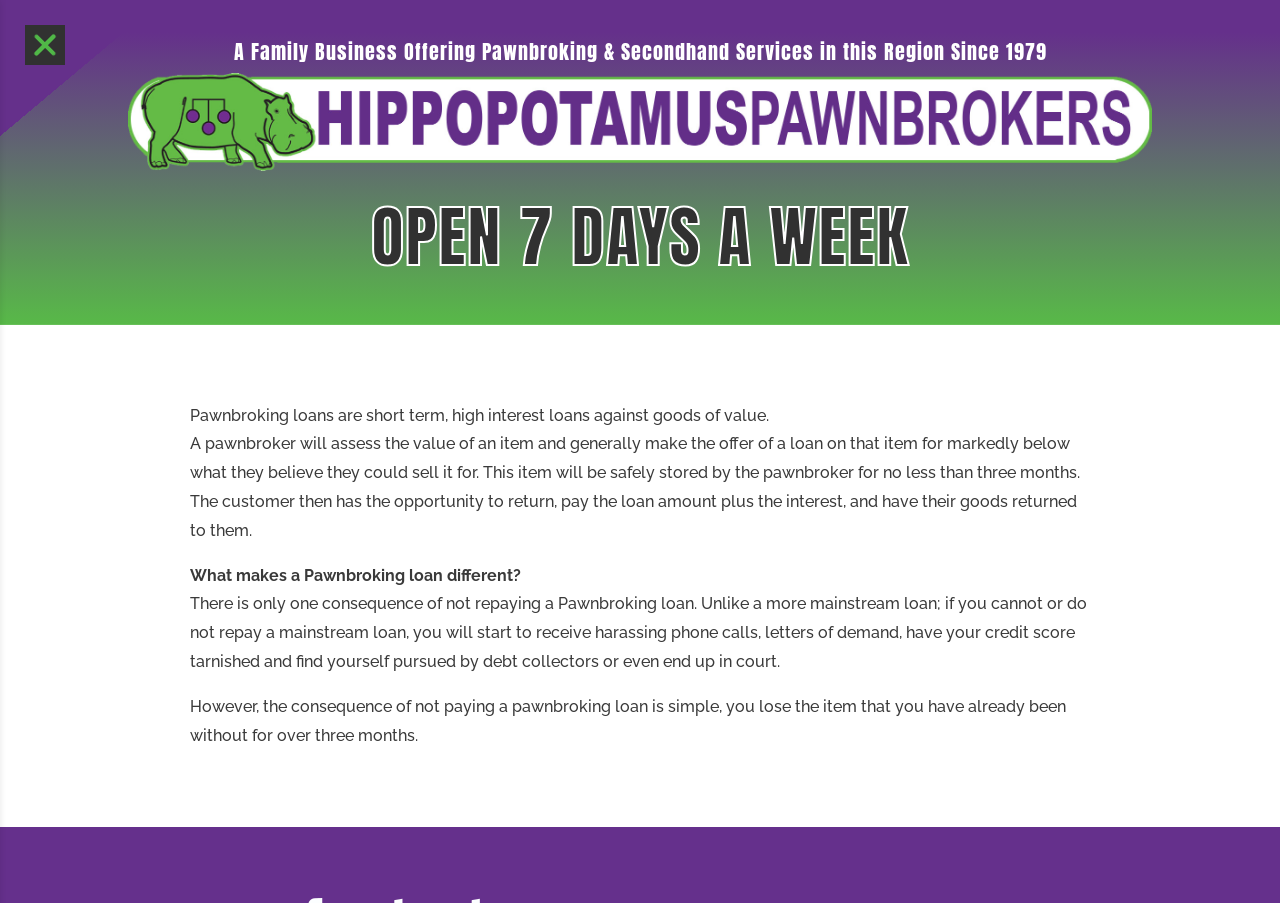What is the business type of Hippopotamus Brokers?
Please provide a comprehensive answer based on the information in the image.

Based on the webpage content, Hippopotamus Brokers is a family business that offers pawnbroking and secondhand services, which indicates that the business type is pawnbroking.